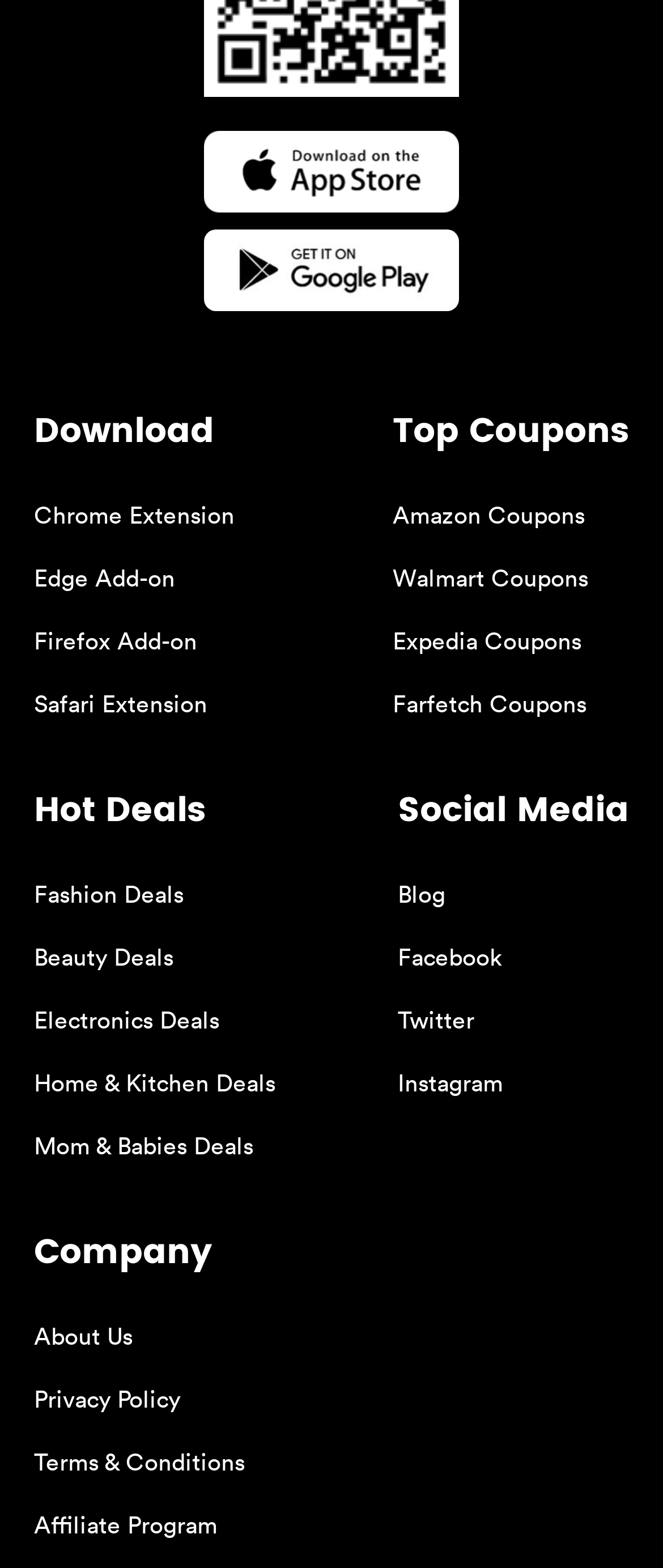What is the first browser extension link?
Please interpret the details in the image and answer the question thoroughly.

The first browser extension link is 'Chrome Extension', which can be found by looking at the top of the webpage, where the first link is 'Chrome Extension'.